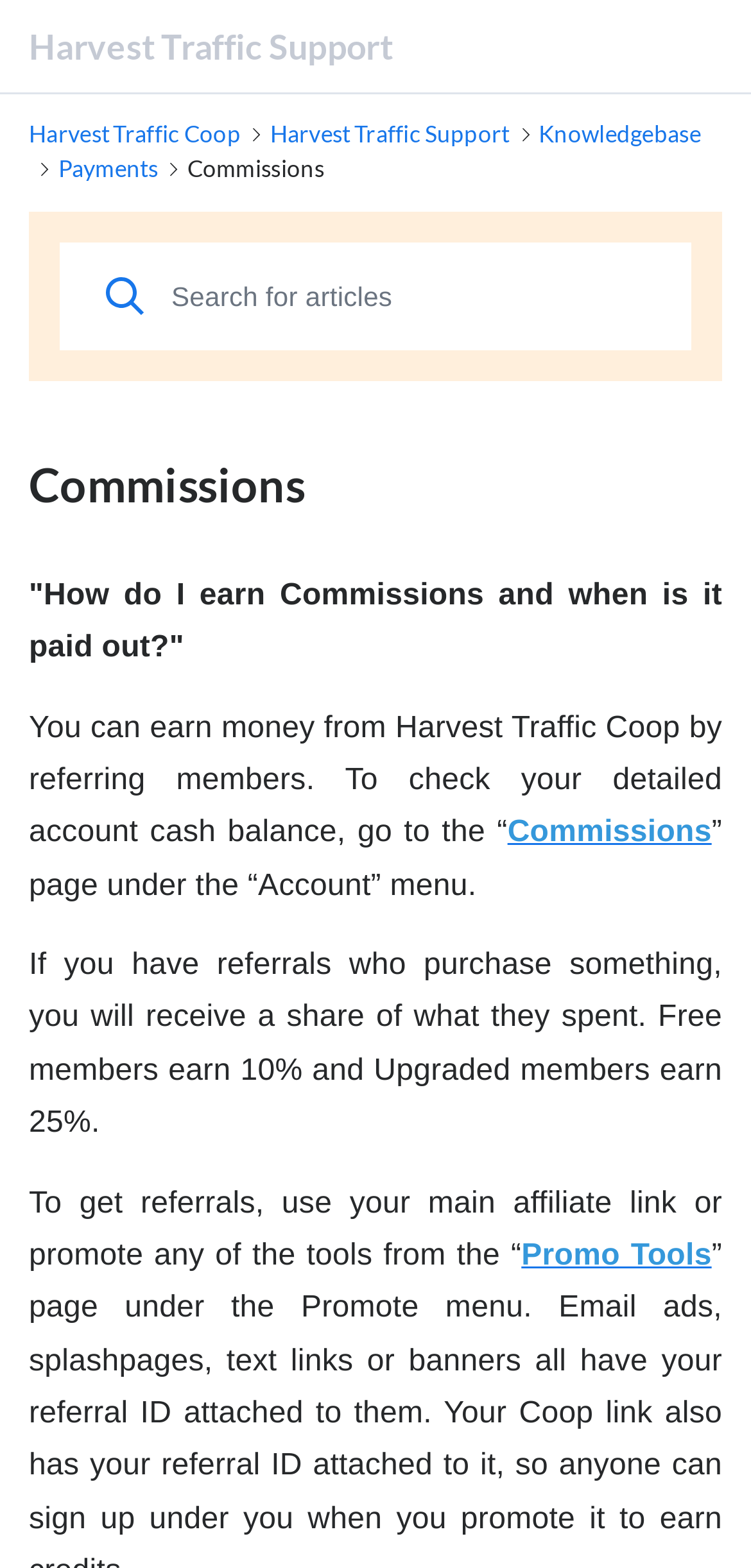What is the name of the page to check account cash balance?
Provide a well-explained and detailed answer to the question.

I found the answer by reading the text on the webpage, which states that 'To check your detailed account cash balance, go to the “Commissions” page under the “Account” menu'.